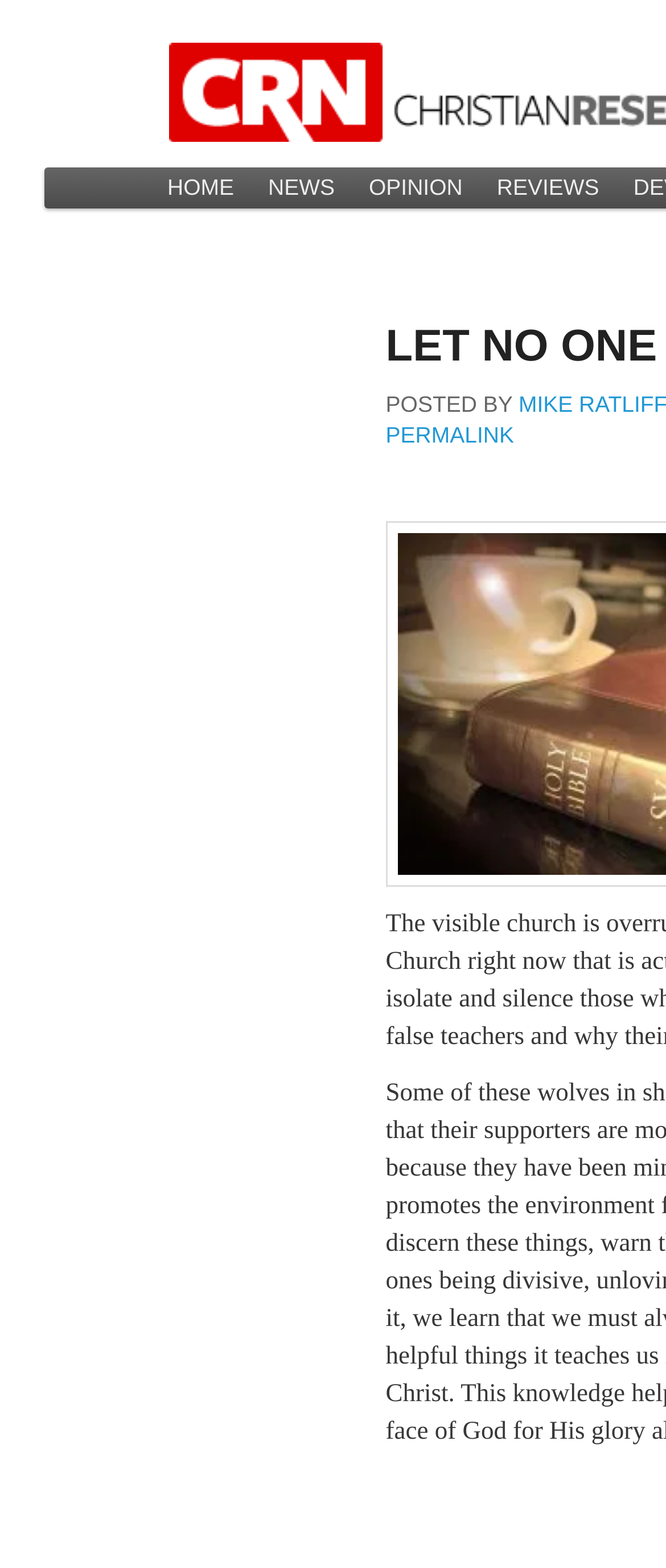How many main menu items are there?
Based on the screenshot, provide a one-word or short-phrase response.

4